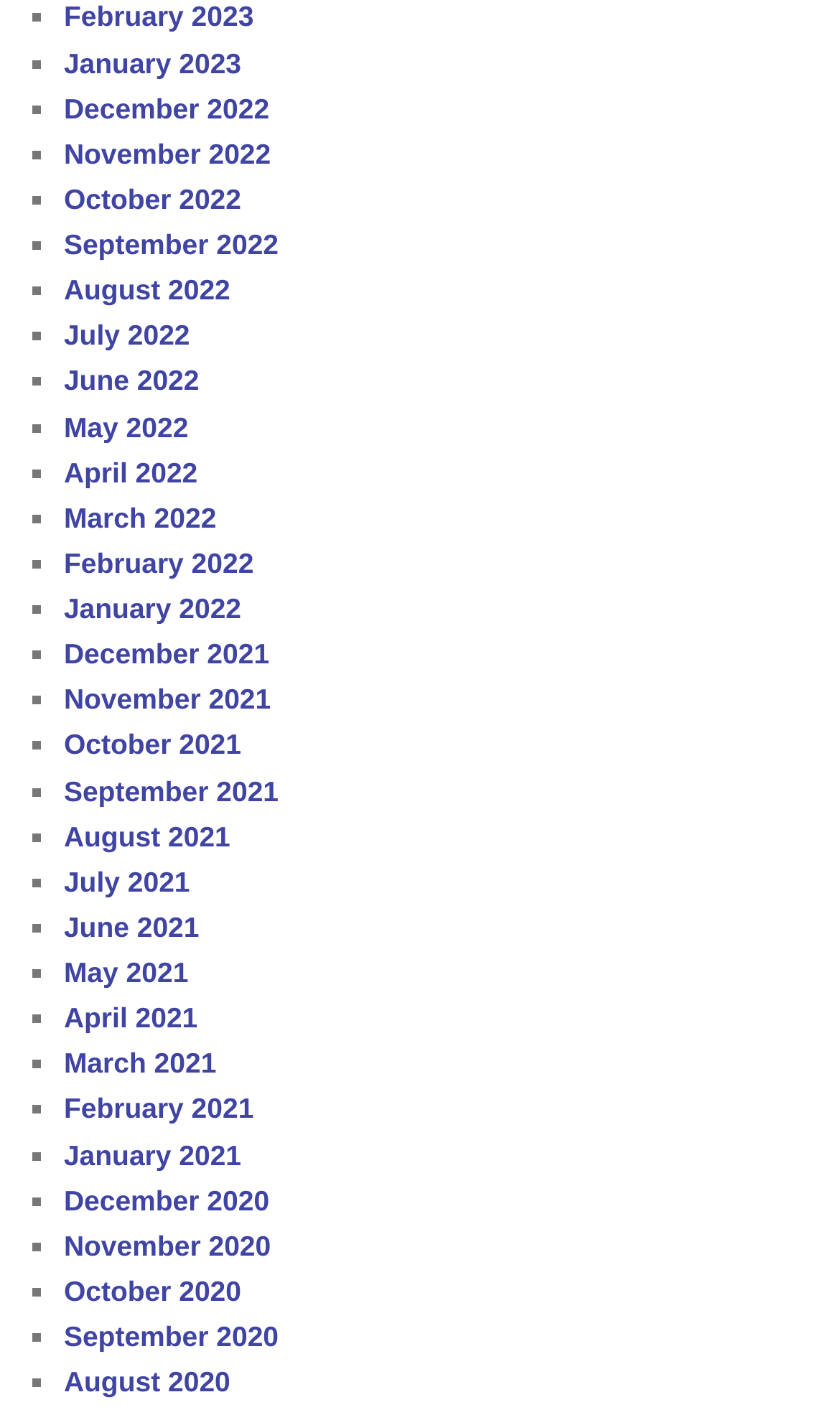Please find and report the bounding box coordinates of the element to click in order to perform the following action: "View February 2023". The coordinates should be expressed as four float numbers between 0 and 1, in the format [left, top, right, bottom].

[0.076, 0.001, 0.302, 0.023]